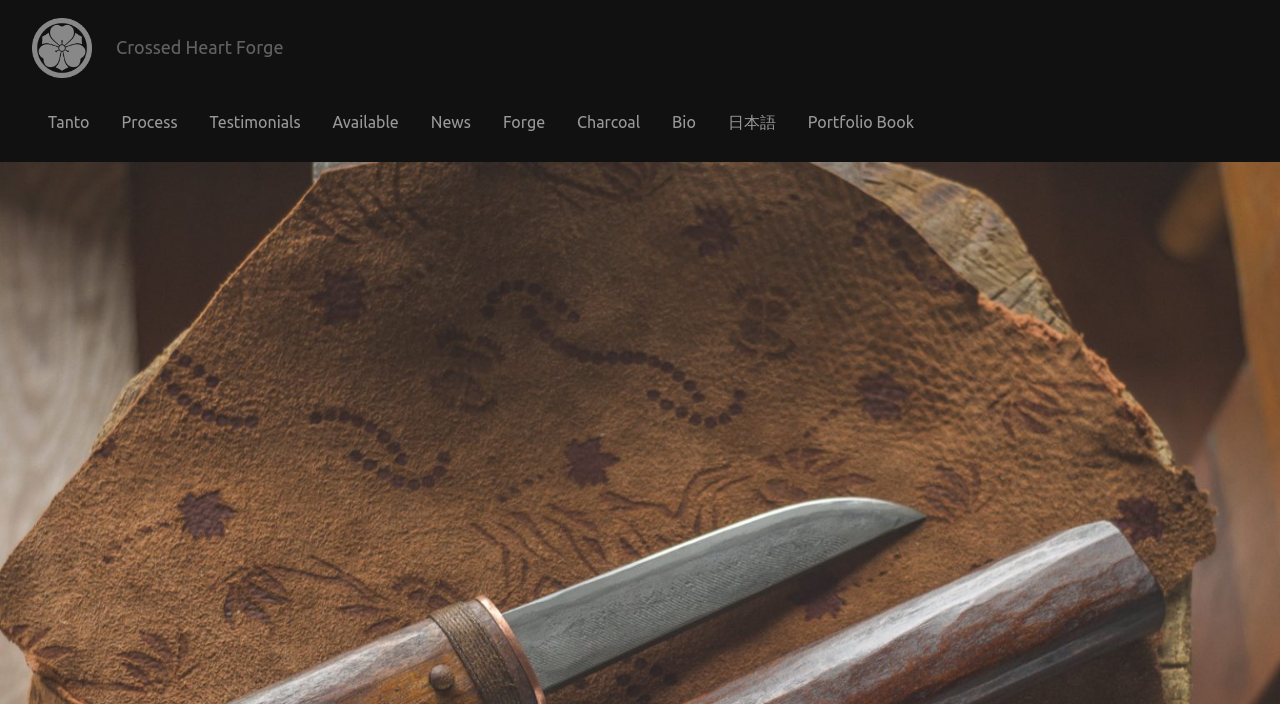From the element description: "日本語", extract the bounding box coordinates of the UI element. The coordinates should be expressed as four float numbers between 0 and 1, in the order [left, top, right, bottom].

[0.556, 0.145, 0.619, 0.204]